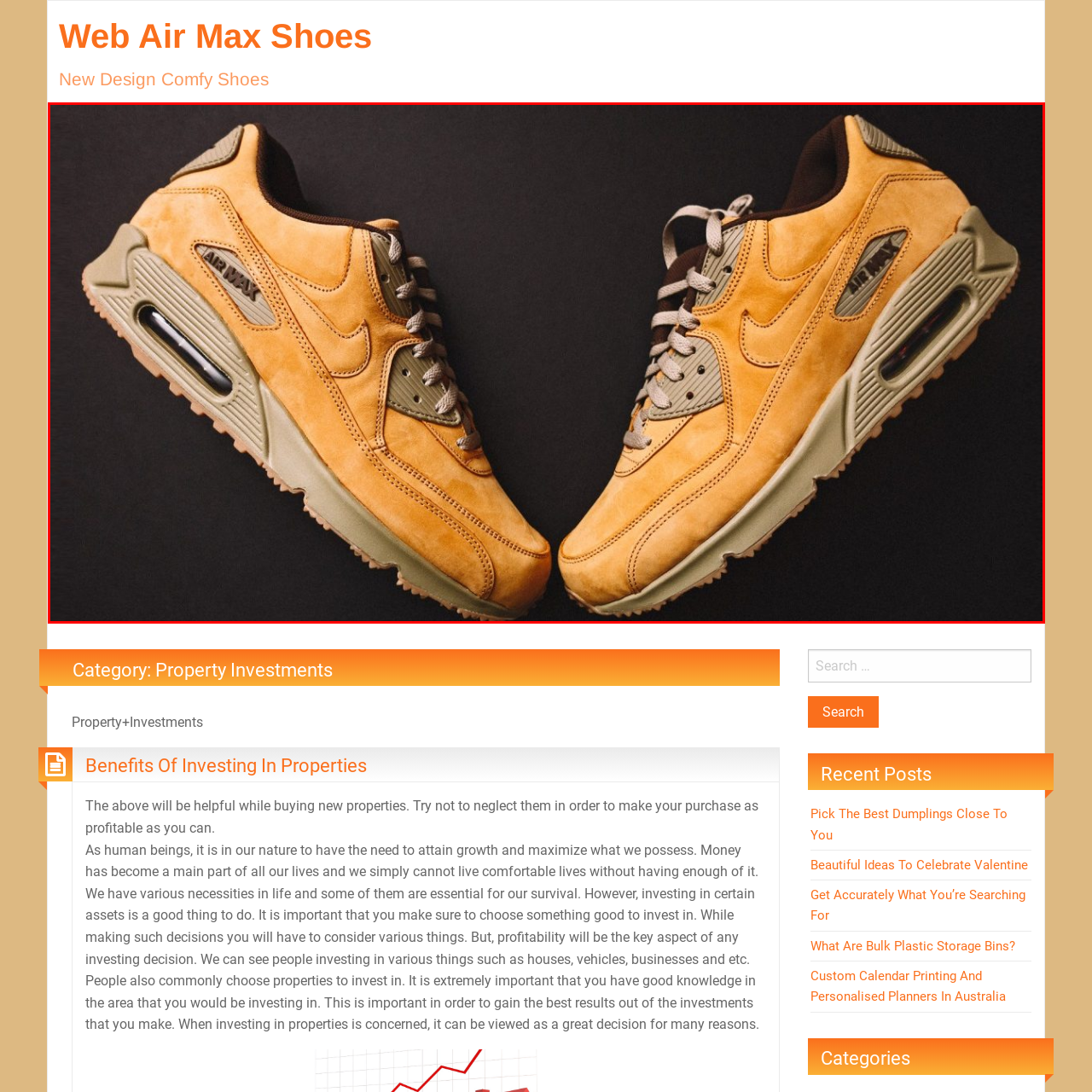What is the significance of the Air Max branding?
Analyze the image marked by the red bounding box and respond with an in-depth answer considering the visual clues.

According to the caption, the Air Max branding is 'subtly integrated' into the design, which implies that its purpose is to reinforce the shoes' identity as a fashionable and functional footwear choice.